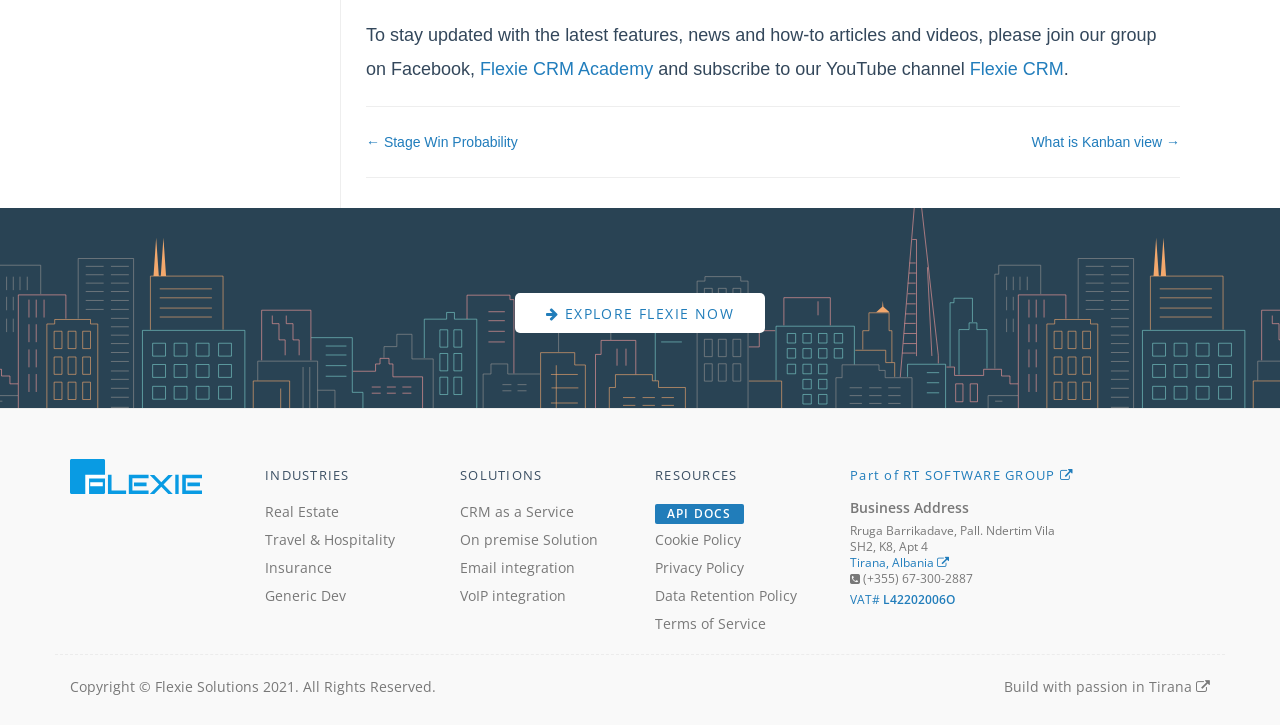Provide your answer to the question using just one word or phrase: What is the year of copyright for Flexie Solutions?

2021